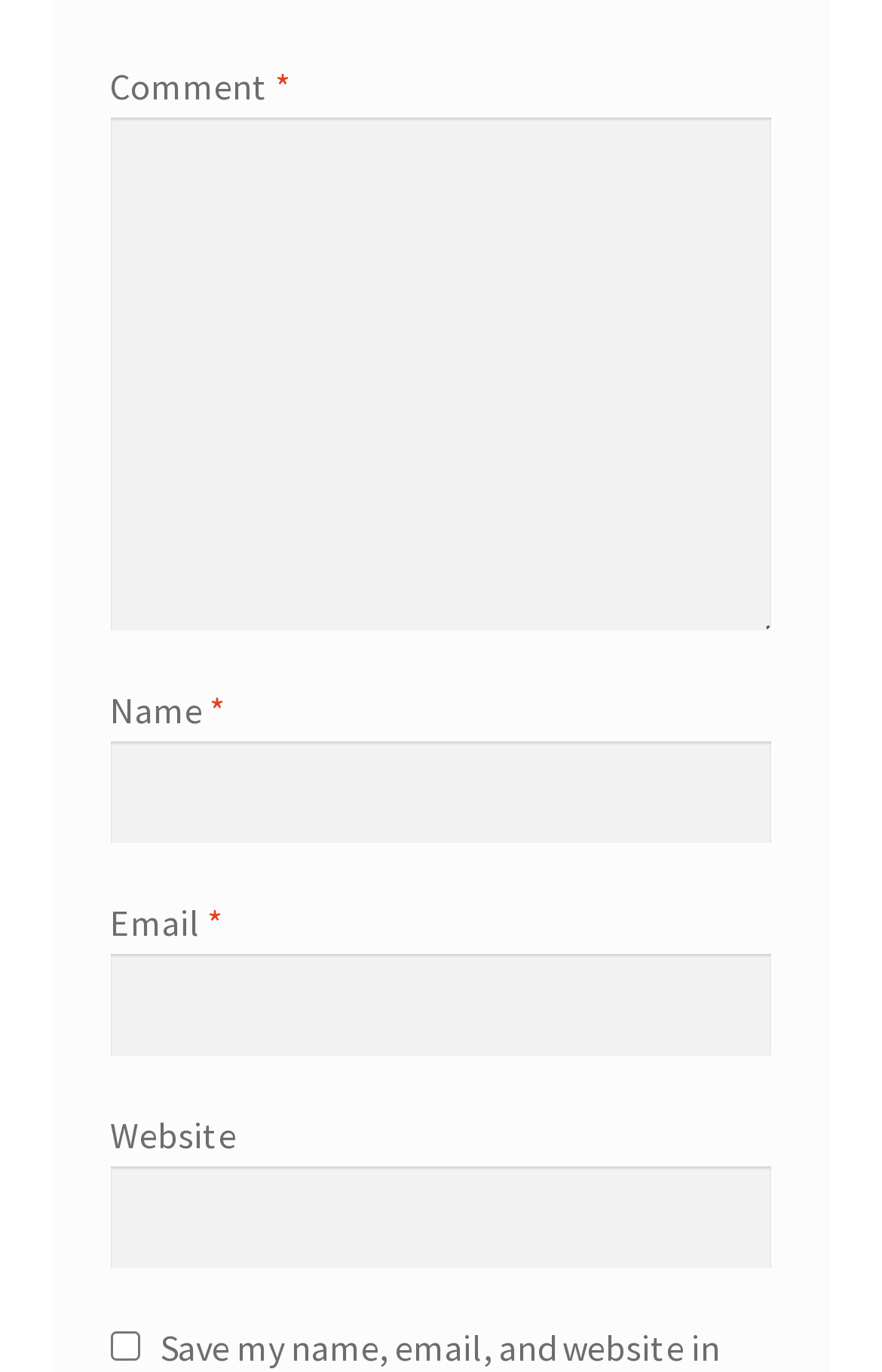Respond to the question below with a single word or phrase:
What is the position of the 'Email' field?

Below 'Name'